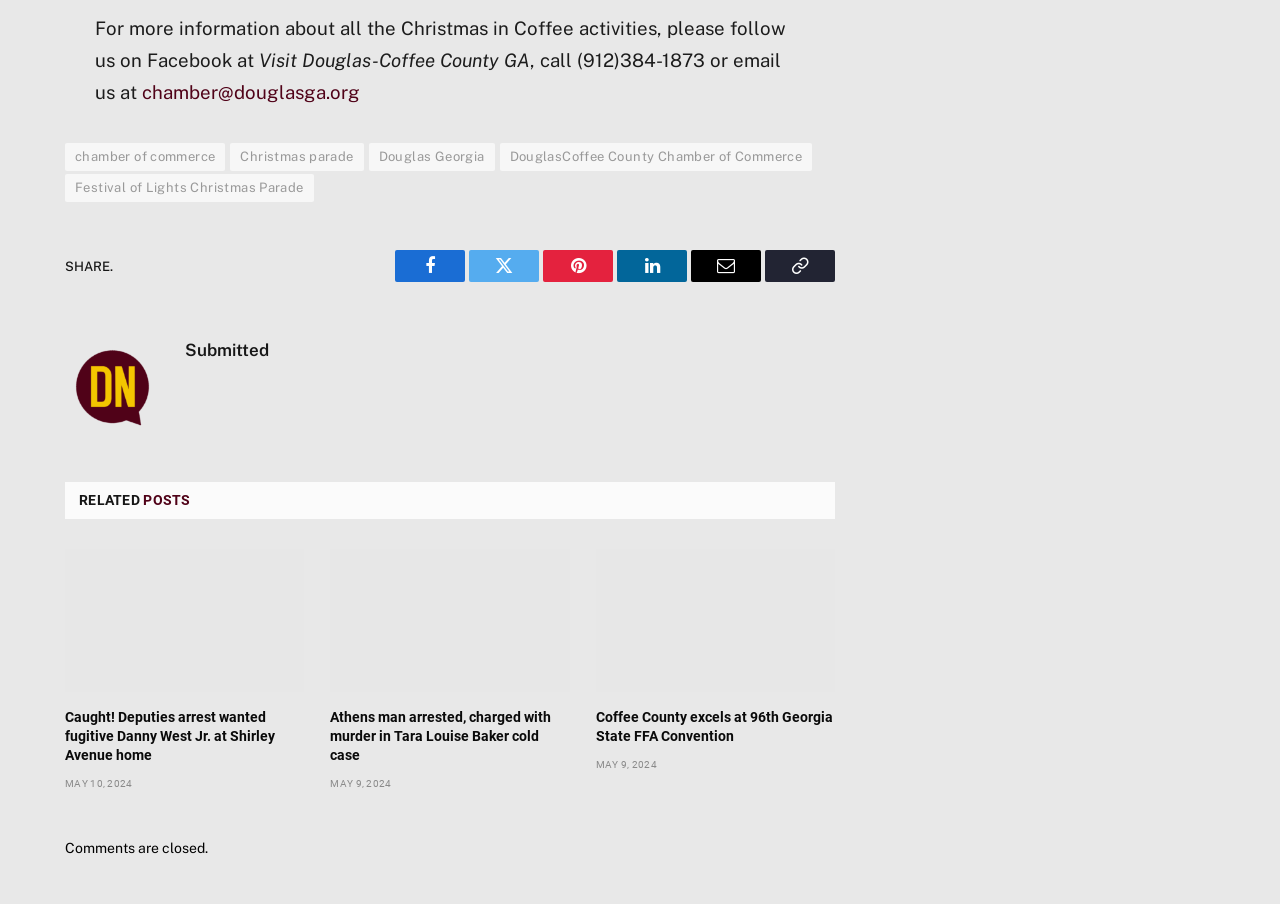Find the bounding box coordinates of the element's region that should be clicked in order to follow the given instruction: "Learn about the author of the article". The coordinates should consist of four float numbers between 0 and 1, i.e., [left, top, right, bottom].

None